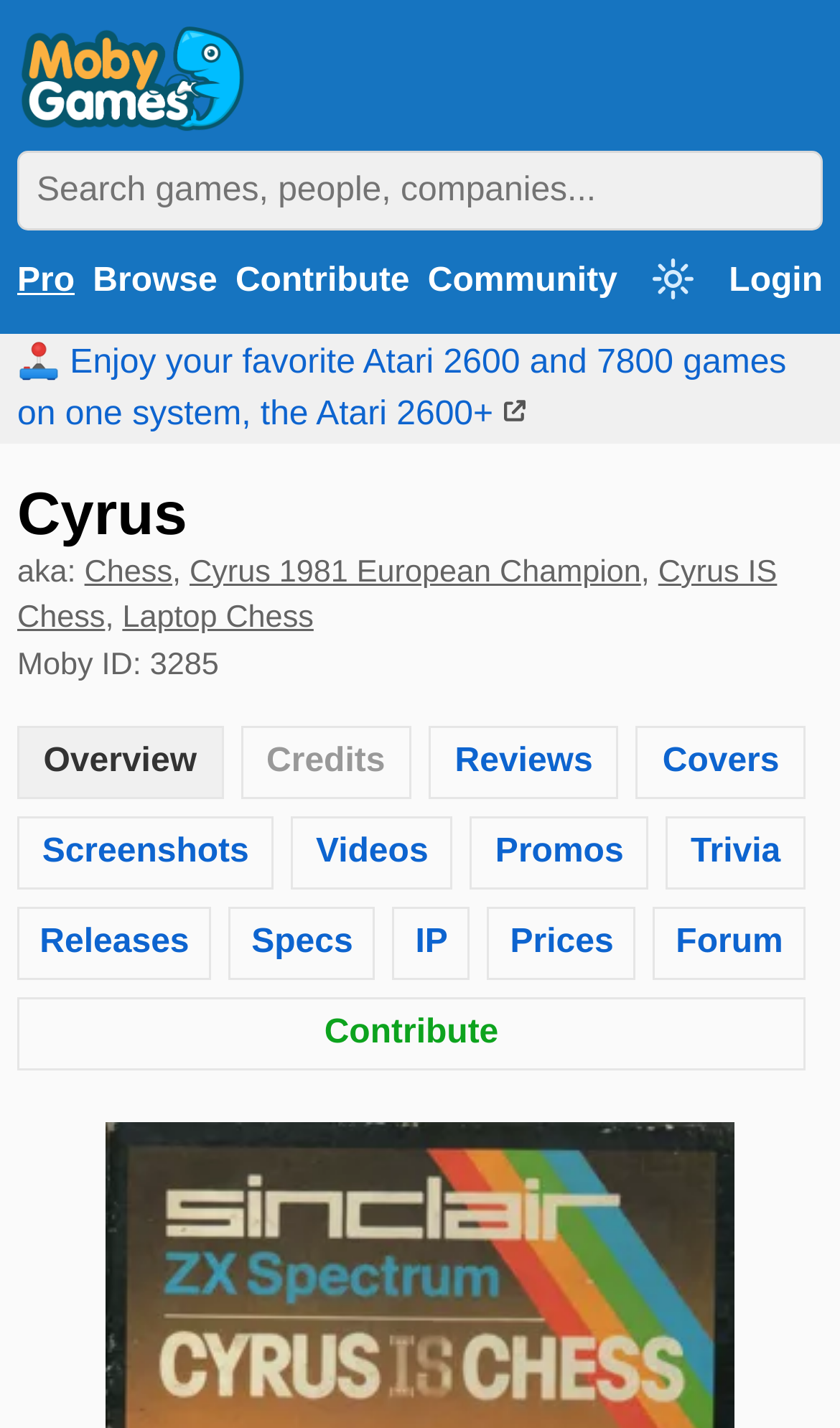How many sections are there on the webpage?
Using the information presented in the image, please offer a detailed response to the question.

The sections on the webpage can be identified by the link elements that point to different parts of the webpage. By counting the number of link elements, we can see that there are 11 sections: 'Overview', 'Credits', 'Reviews', 'Covers', 'Screenshots', 'Videos', 'Promos', 'Trivia', 'Releases', 'Specs', and 'Forum'.